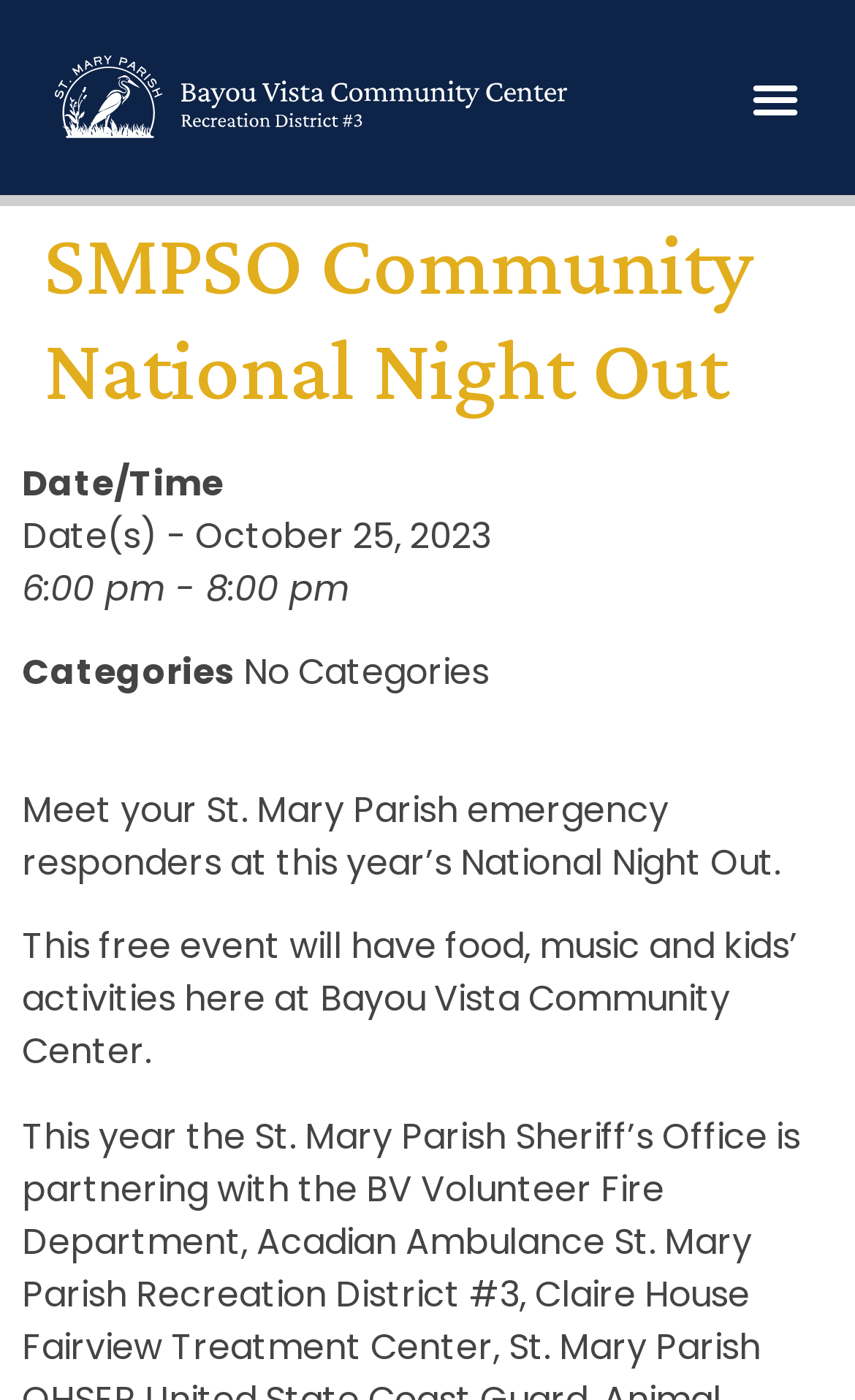What is the date of the National Night Out event?
From the screenshot, supply a one-word or short-phrase answer.

October 25, 2023